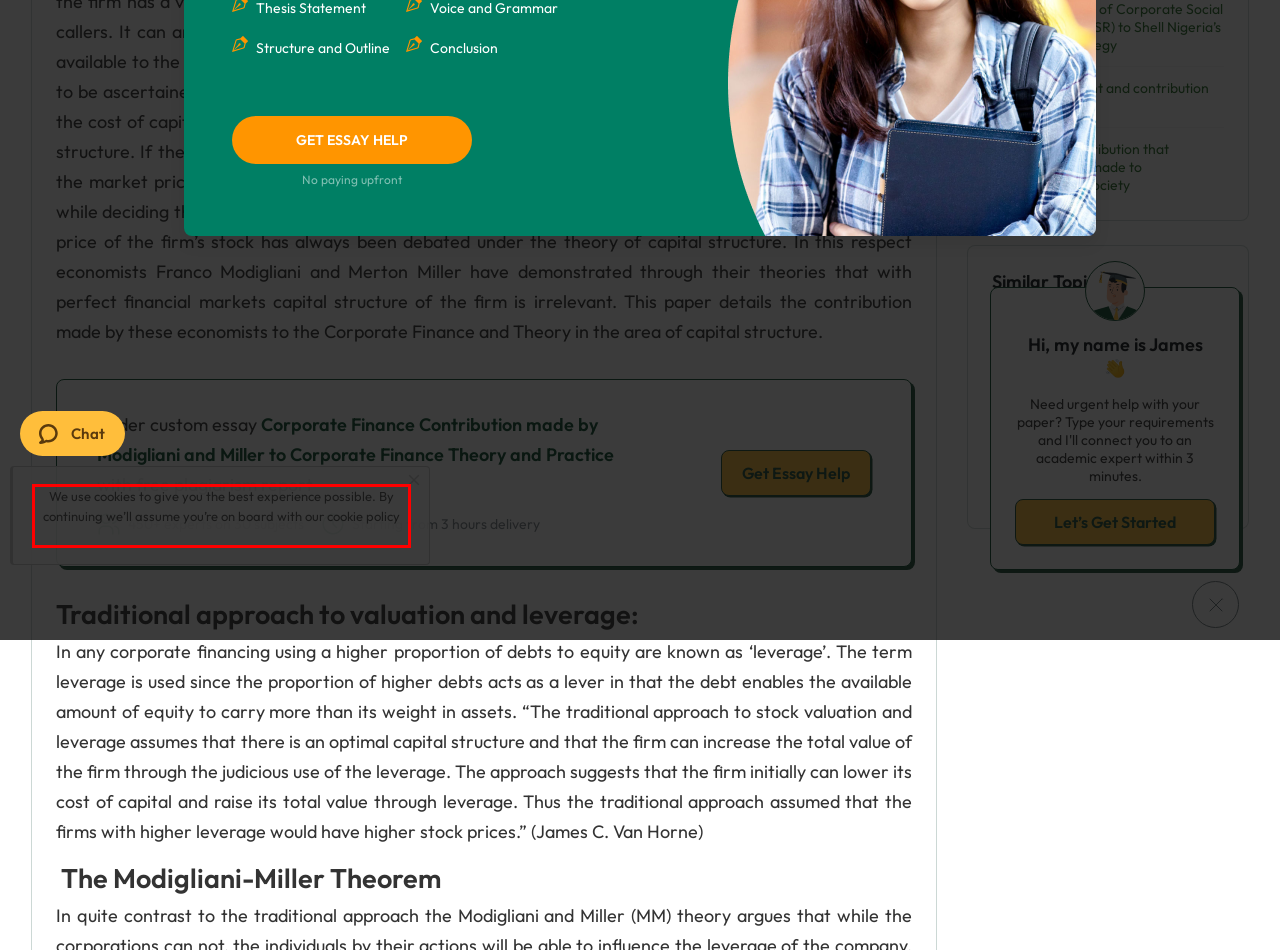Please analyze the provided webpage screenshot and perform OCR to extract the text content from the red rectangle bounding box.

We use cookies to give you the best experience possible. By continuing we’ll assume you’re on board with our cookie policy